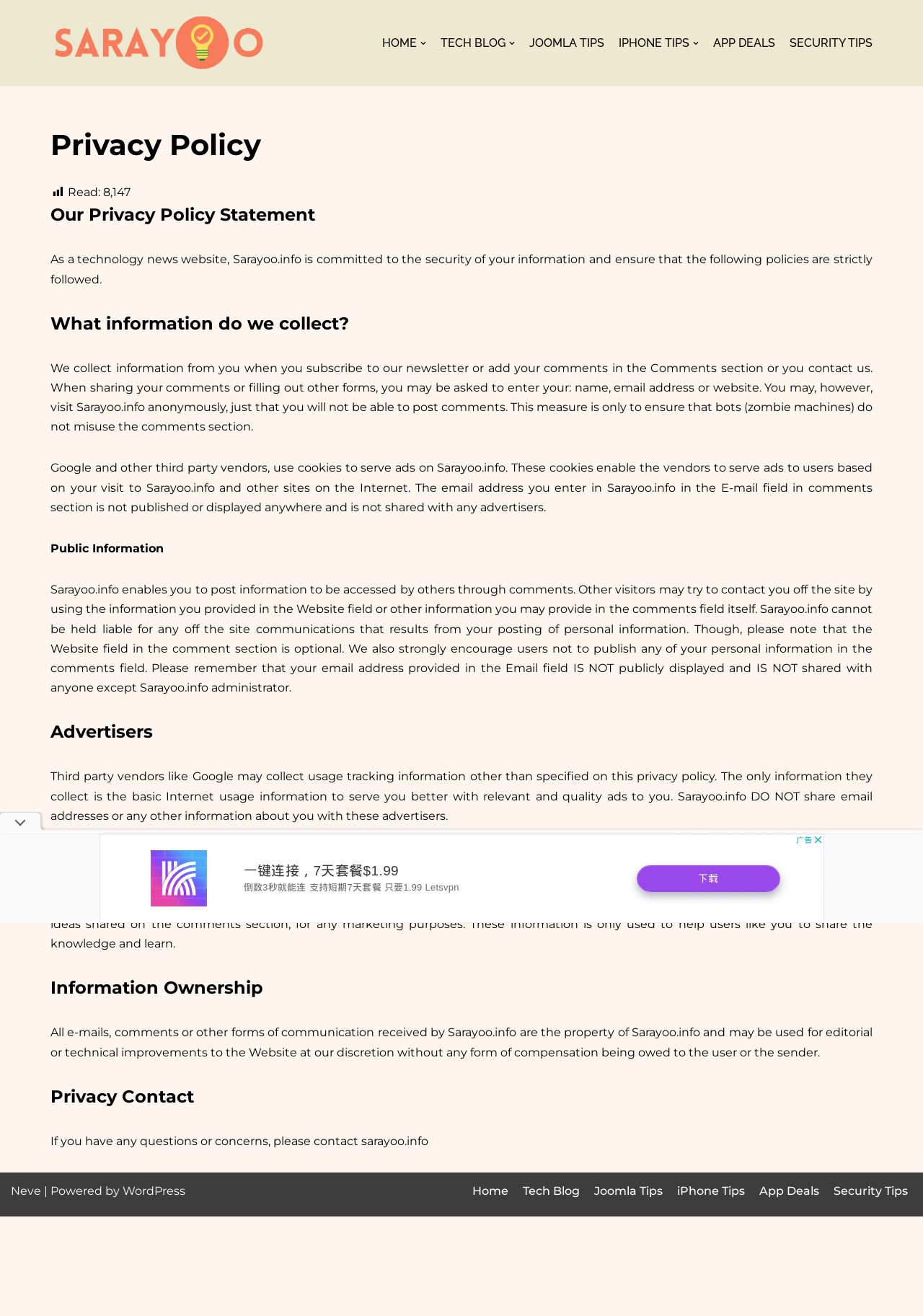Can users post information to be accessed by others?
Using the image, give a concise answer in the form of a single word or short phrase.

Yes